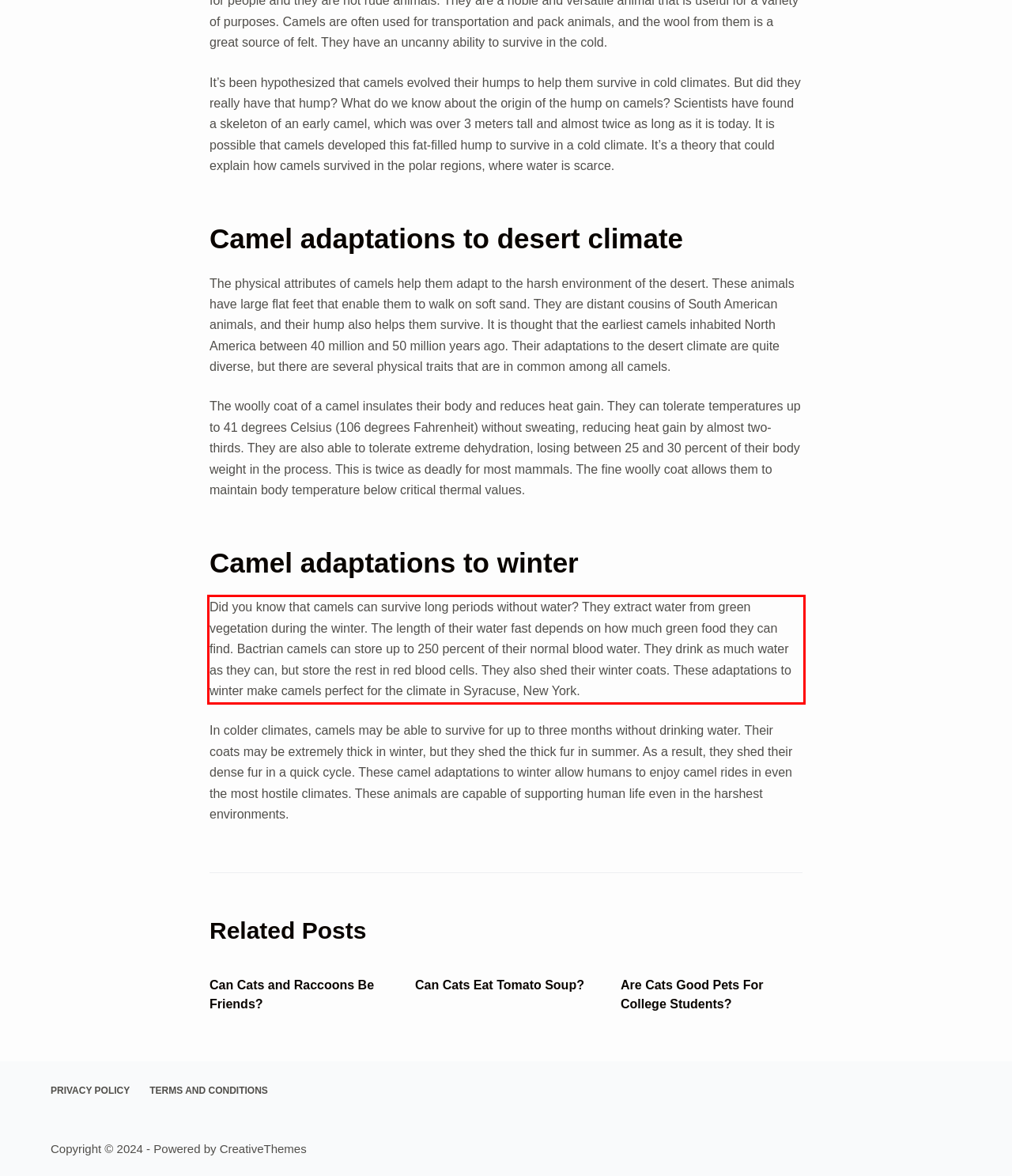Using the provided webpage screenshot, recognize the text content in the area marked by the red bounding box.

Did you know that camels can survive long periods without water? They extract water from green vegetation during the winter. The length of their water fast depends on how much green food they can find. Bactrian camels can store up to 250 percent of their normal blood water. They drink as much water as they can, but store the rest in red blood cells. They also shed their winter coats. These adaptations to winter make camels perfect for the climate in Syracuse, New York.